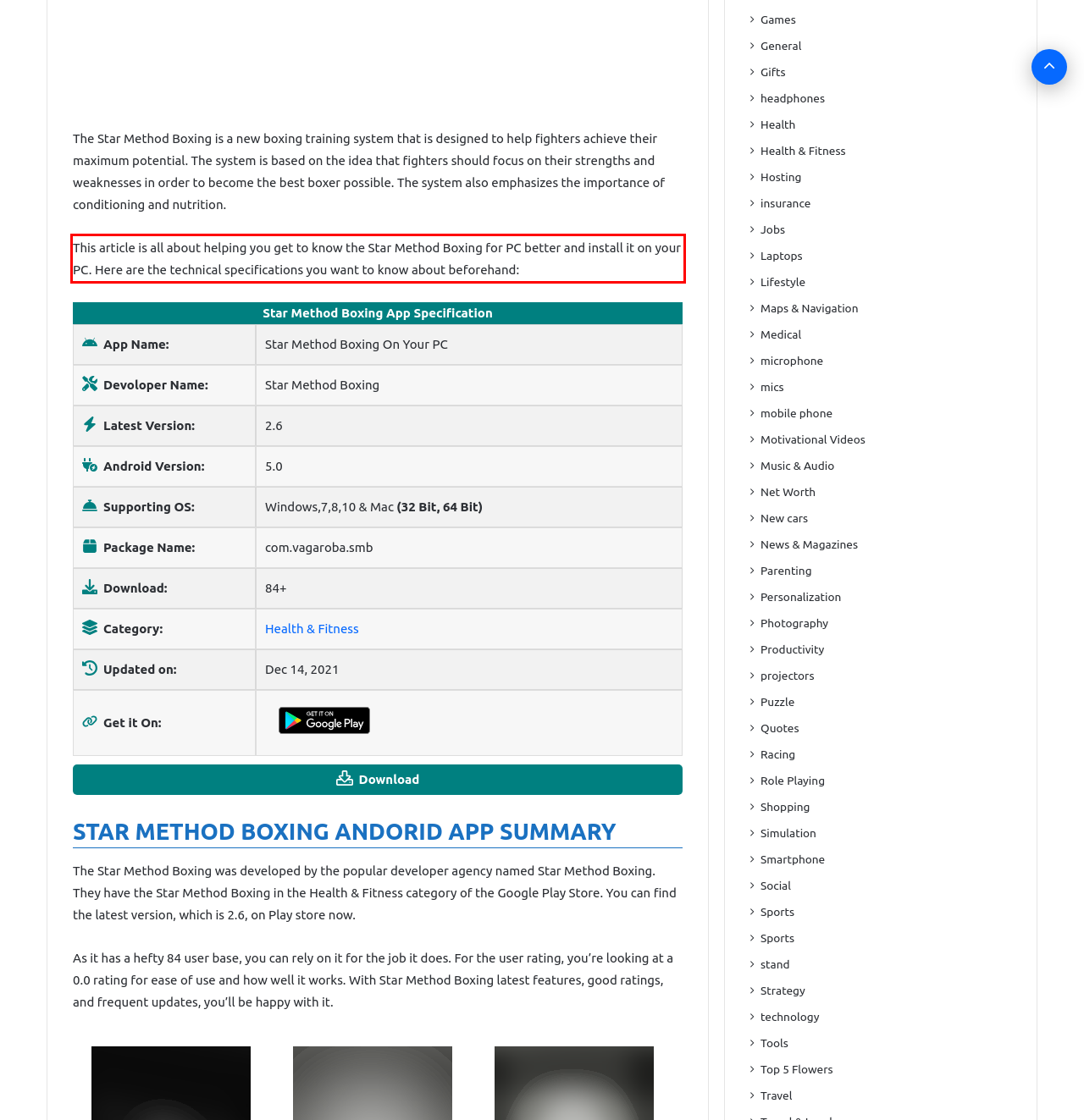You have a screenshot of a webpage with a red bounding box. Identify and extract the text content located inside the red bounding box.

This article is all about helping you get to know the Star Method Boxing for PC better and install it on your PC. Here are the technical specifications you want to know about beforehand: